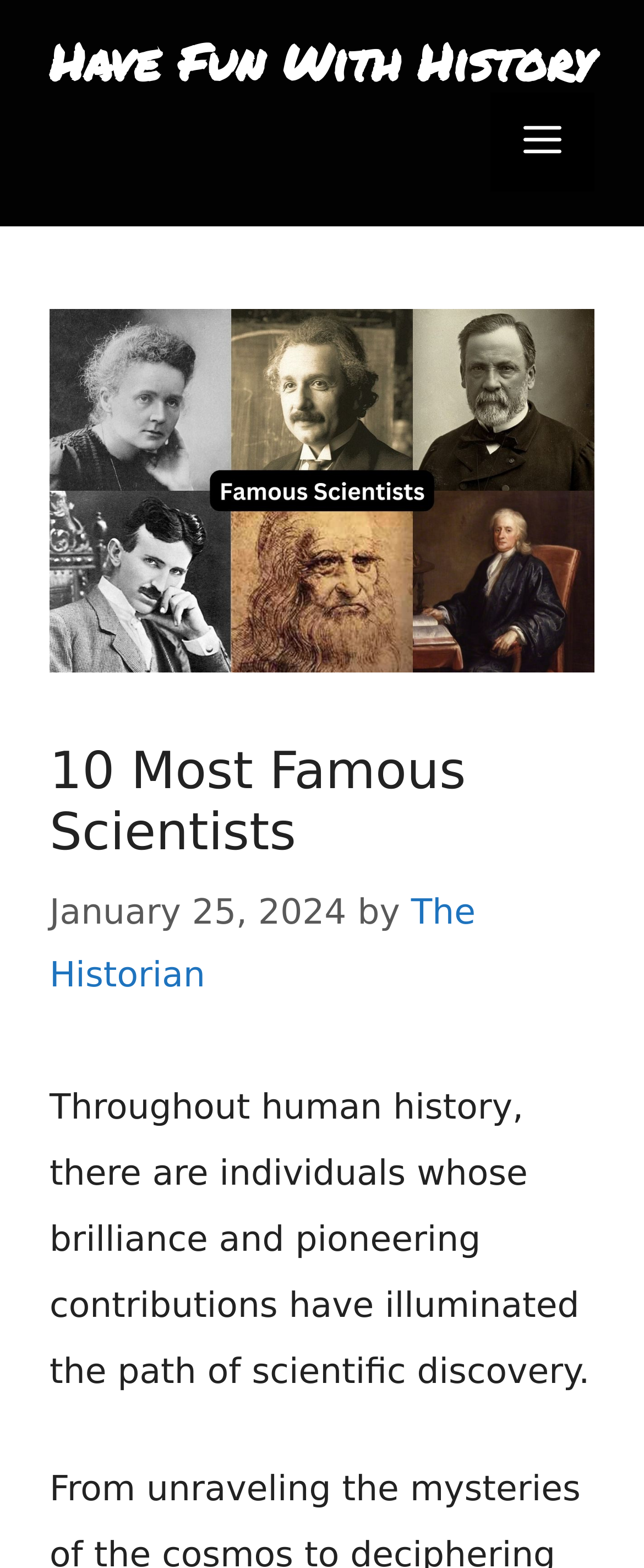Given the element description: "Have Fun With History", predict the bounding box coordinates of this UI element. The coordinates must be four float numbers between 0 and 1, given as [left, top, right, bottom].

[0.077, 0.017, 0.921, 0.062]